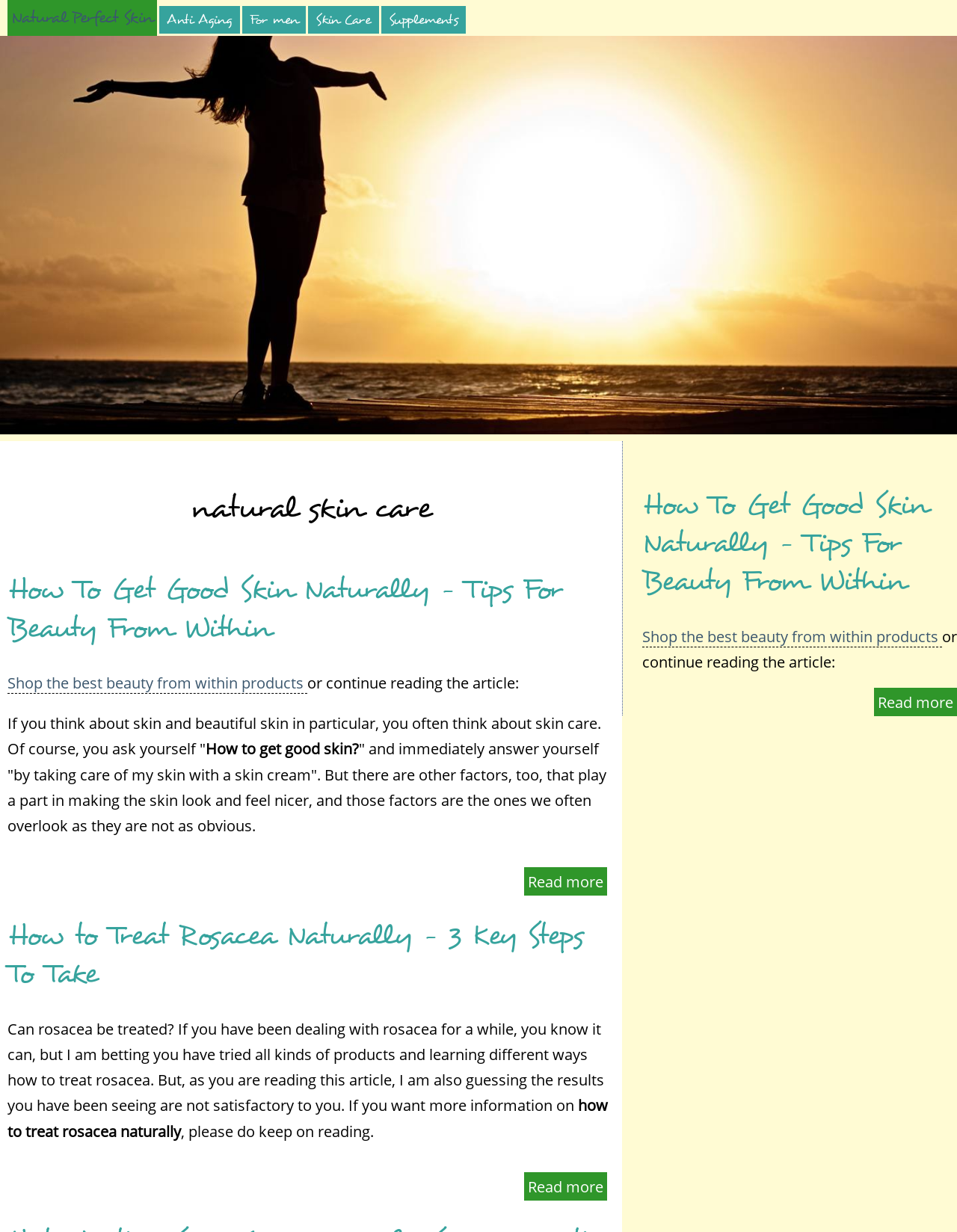Please identify the bounding box coordinates of the area that needs to be clicked to follow this instruction: "Click on the 'Supplements' link".

[0.398, 0.005, 0.487, 0.027]